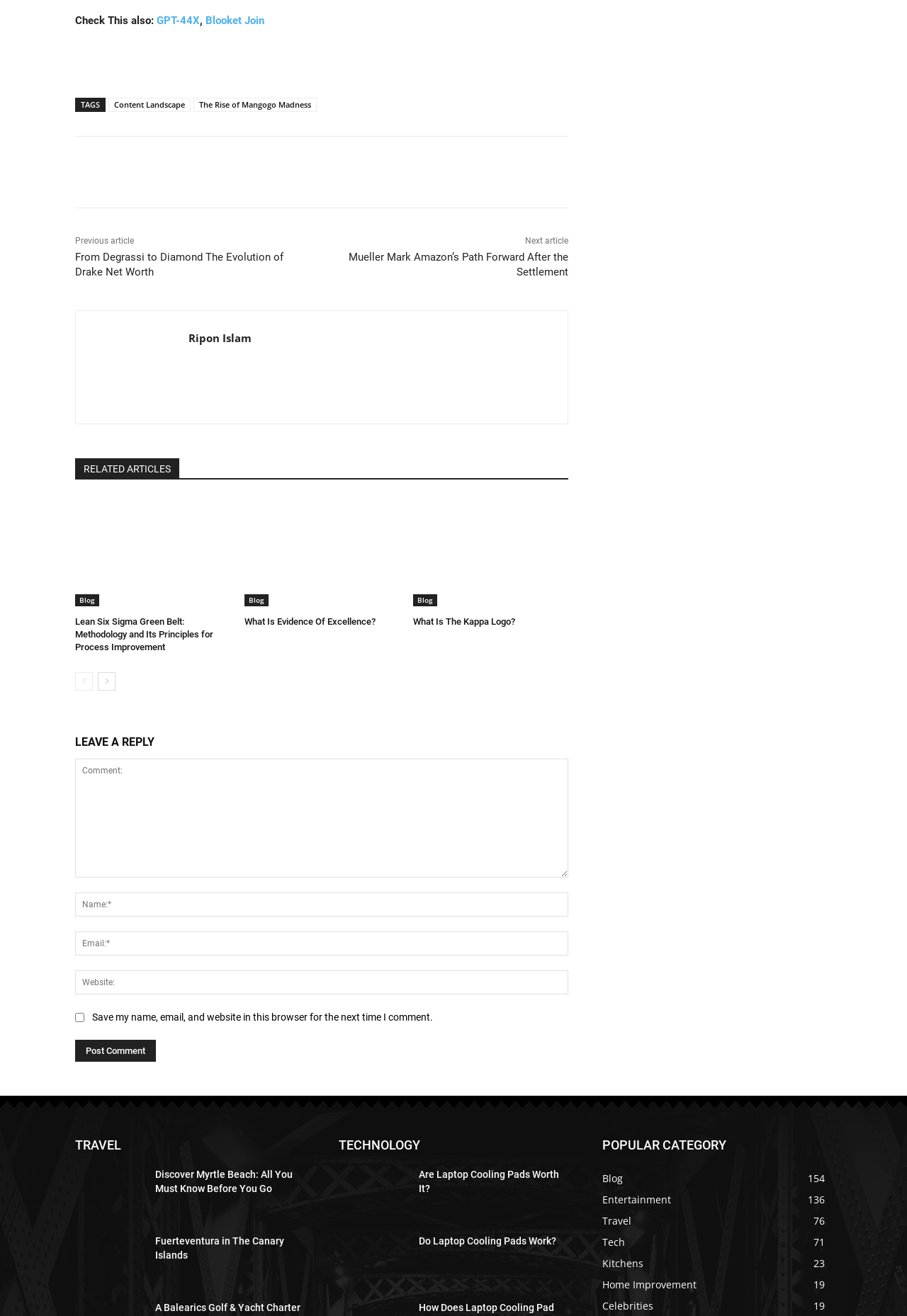Provide your answer in a single word or phrase: 
What is the name of the author?

Ripon Islam